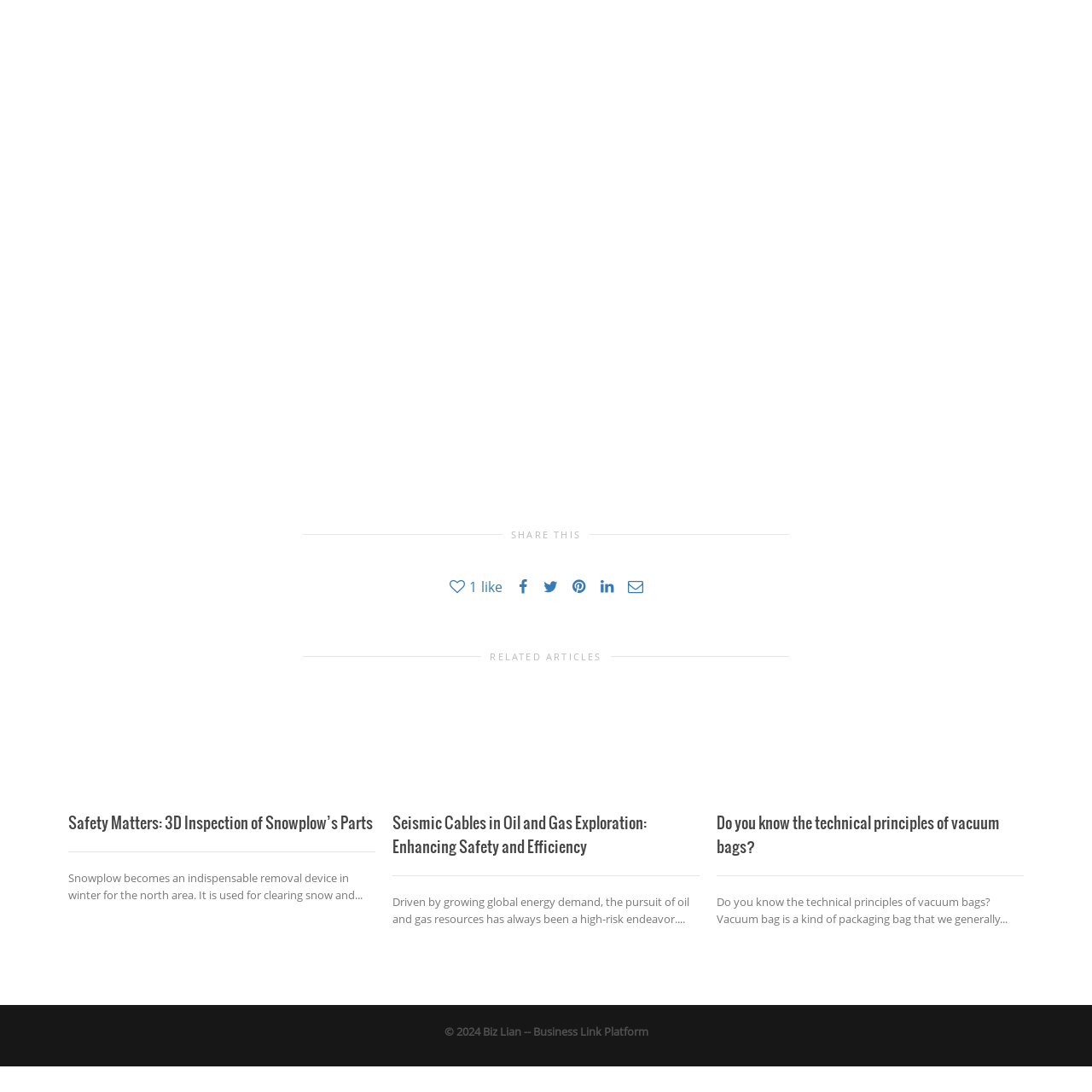Concentrate on the part of the image bordered in red, Why are snowplows crucial in northern regions? Answer concisely with a word or phrase.

Heavy snowfall